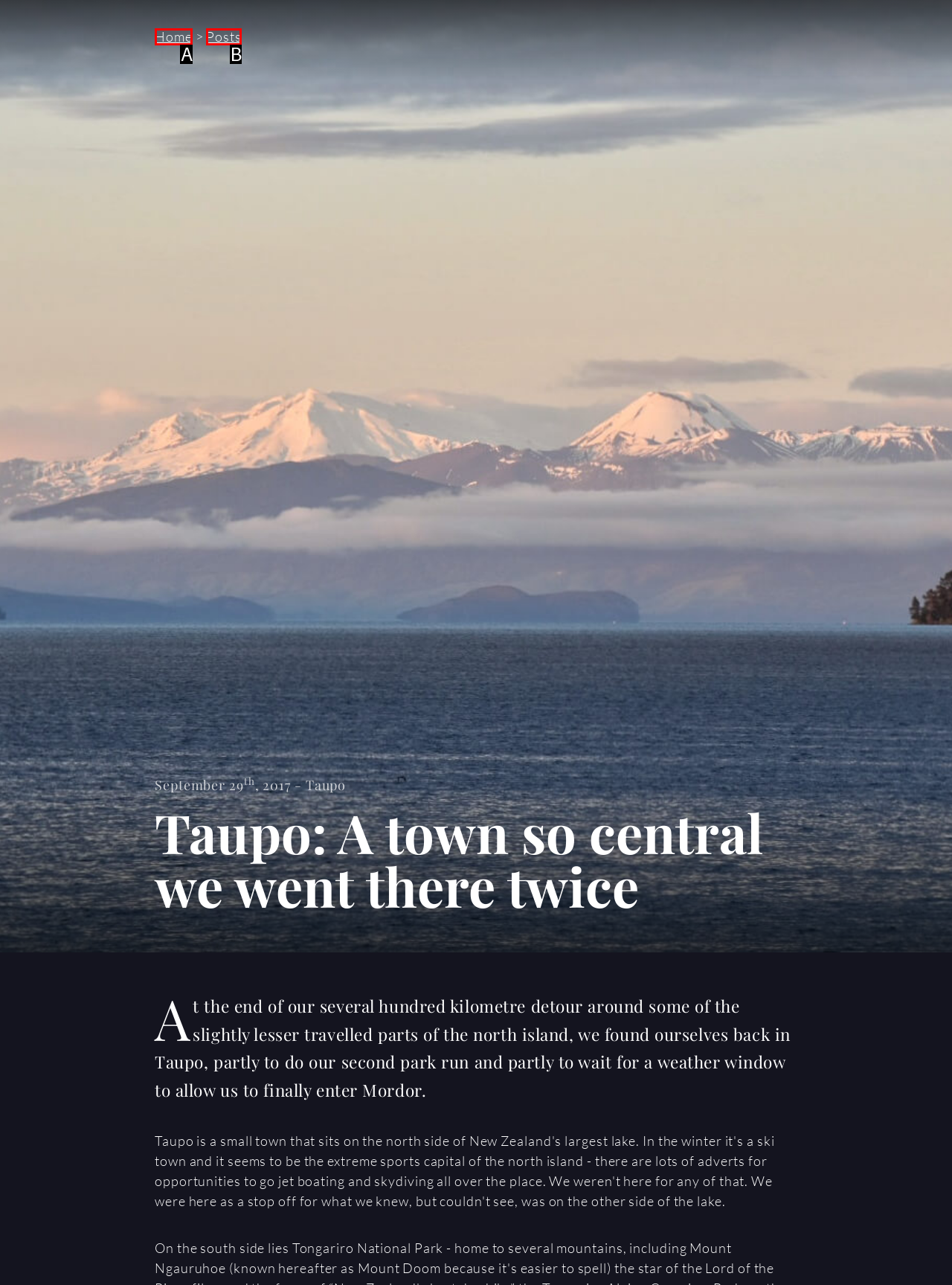Given the description: Home, identify the corresponding option. Answer with the letter of the appropriate option directly.

A